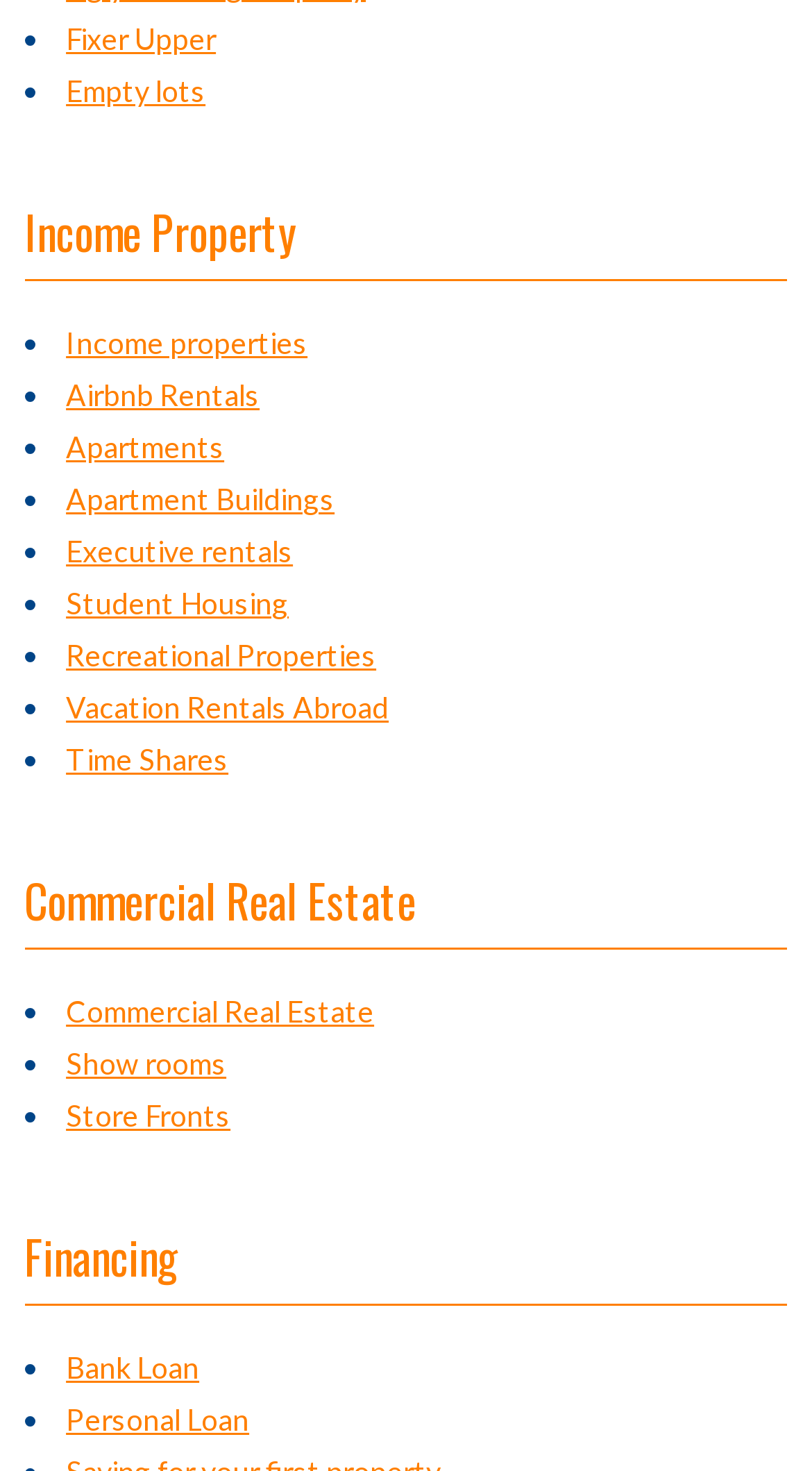Answer the question below using just one word or a short phrase: 
What is the first type of property listed under 'Income Property'?

Fixer Upper